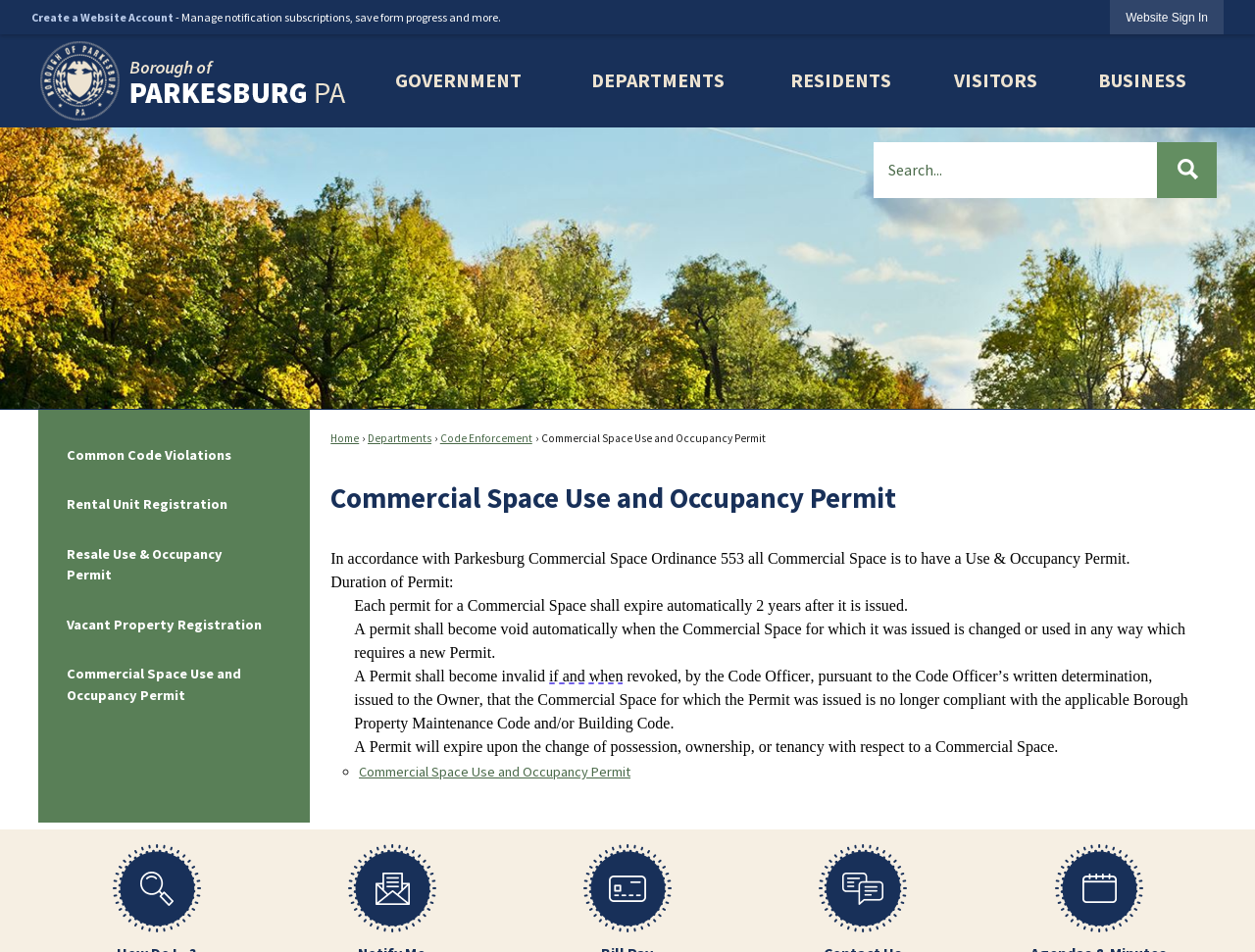Determine the bounding box coordinates of the region to click in order to accomplish the following instruction: "Sign in to the website". Provide the coordinates as four float numbers between 0 and 1, specifically [left, top, right, bottom].

[0.885, 0.0, 0.975, 0.036]